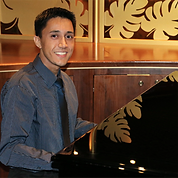What is suggested by the background elements?
Provide an in-depth answer to the question, covering all aspects.

The background of the image features elegant decorative elements, which suggest that the scene is set in a sophisticated venue. This could be a concert hall, a luxurious event space, or a high-end music venue, where music plays a central role.